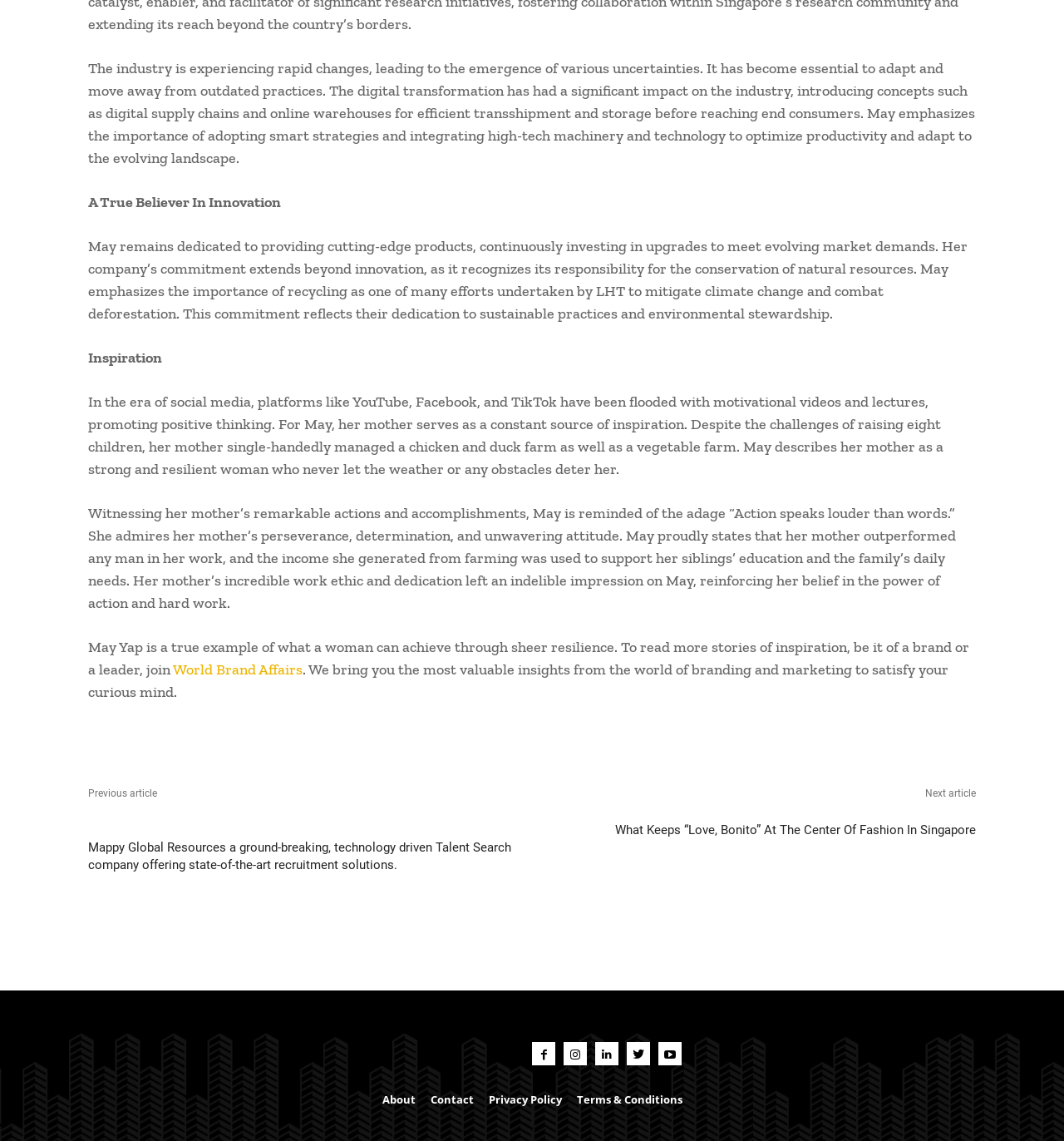What is the topic of the previous article?
Analyze the image and deliver a detailed answer to the question.

The webpage provides a link to the previous article, which is about Mappy Global Resources, a ground-breaking, technology-driven Talent Search company offering state-of-the-art recruitment solutions.